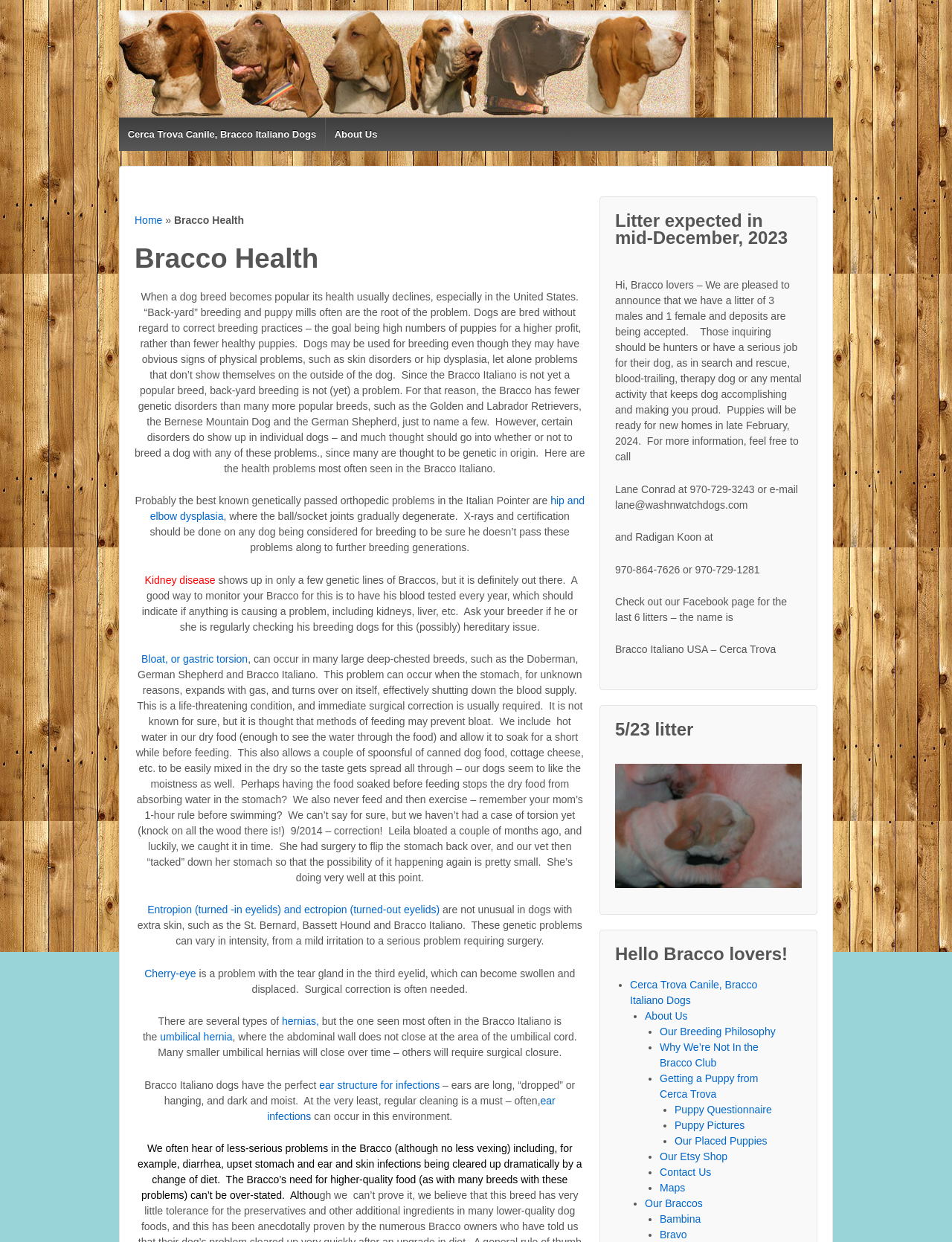Using the element description provided, determine the bounding box coordinates in the format (top-left x, top-left y, bottom-right x, bottom-right y). Ensure that all values are floating point numbers between 0 and 1. Element description: hip and elbow dysplasia

[0.158, 0.398, 0.614, 0.421]